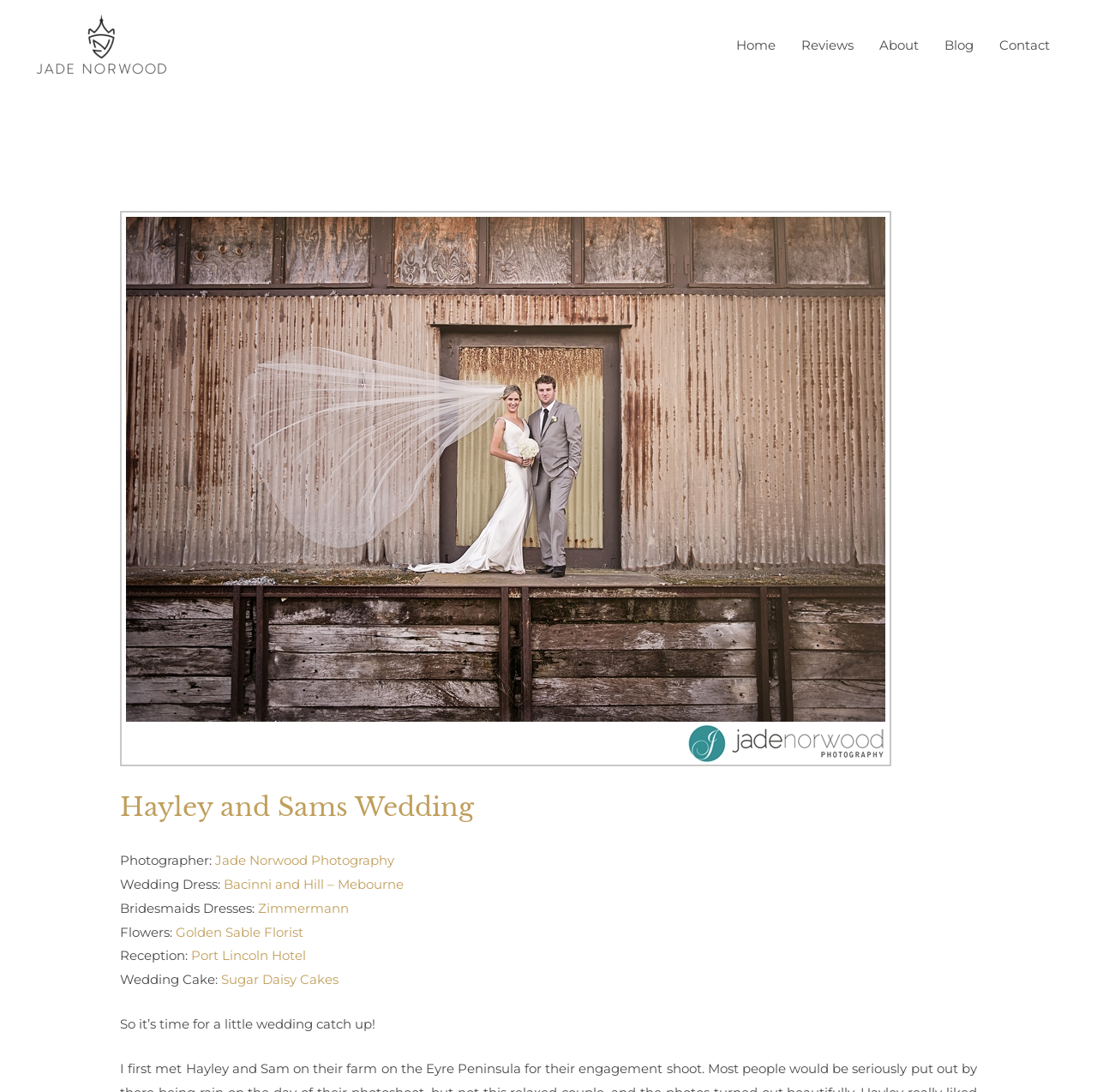Kindly determine the bounding box coordinates for the clickable area to achieve the given instruction: "Click on the 'Home' link".

[0.659, 0.014, 0.719, 0.069]